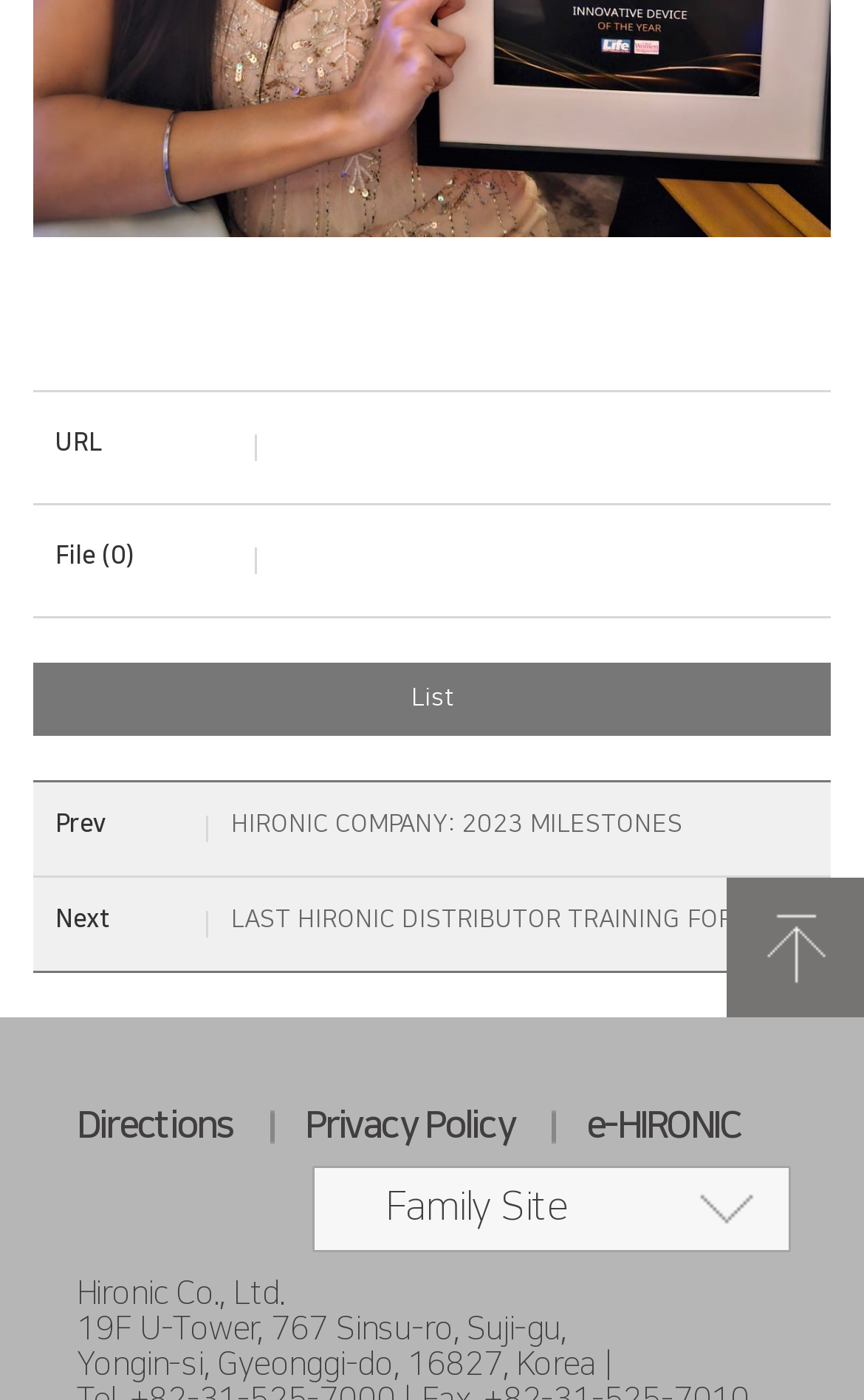Answer the question with a brief word or phrase:
What is the company name?

Hironic Co., Ltd.